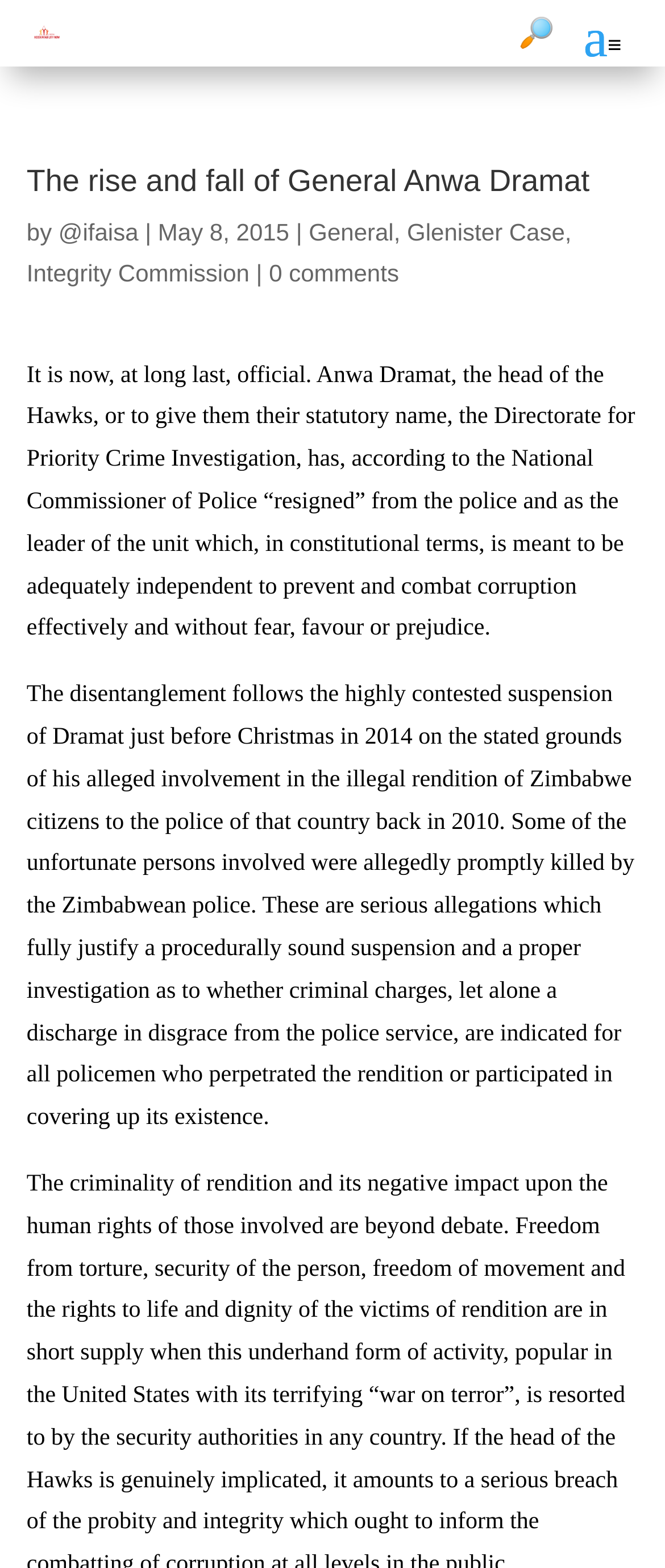Can you find and provide the main heading text of this webpage?

The rise and fall of General Anwa Dramat